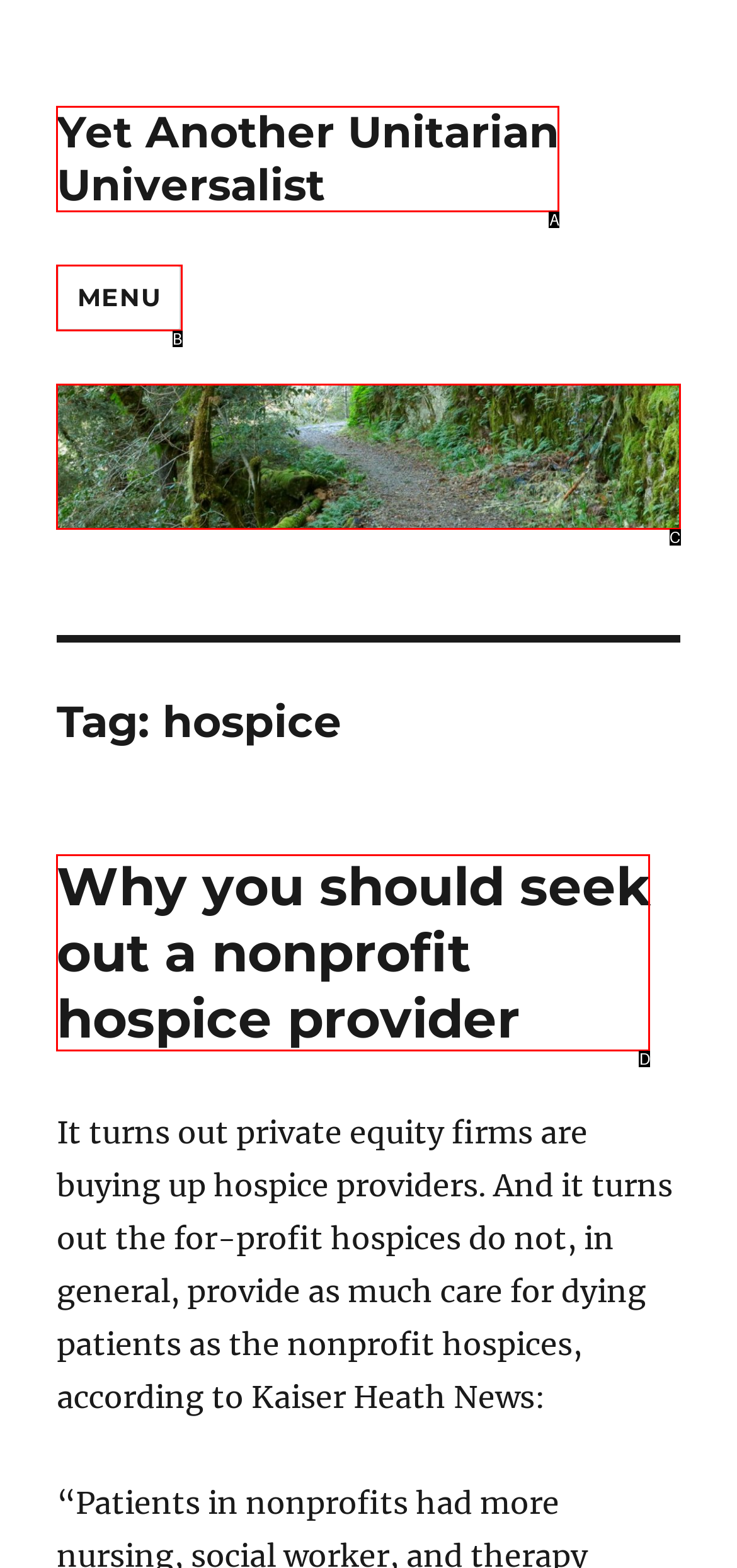Based on the description: About Us, select the HTML element that fits best. Provide the letter of the matching option.

None